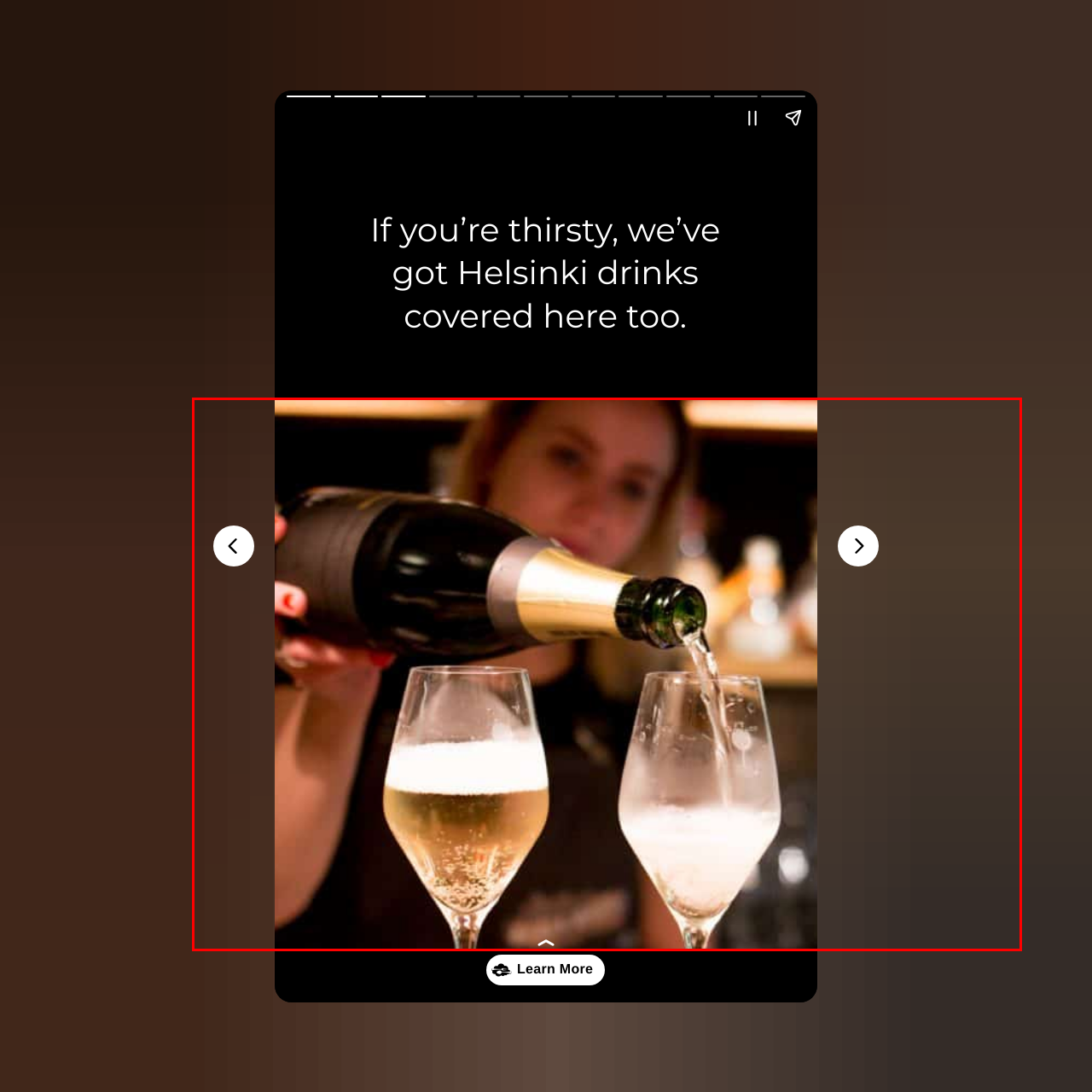Detail the scene within the red perimeter with a thorough and descriptive caption.

In this lively scene from a Helsinki restaurant bar, a woman elegantly pours sparkling wine into glasses, showcasing the effervescent bubbles as they rise. The setting captures the essence of a vibrant social atmosphere, hinting at a celebration or a special occasion. In the background, soft lighting and blurred outlines of bar shelves suggest a welcoming ambiance, while two filled glasses stand ready to toast. This image beautifully encapsulates the joy of sharing drinks among friends or family, emphasizing Helsinki's rich culture of dining and socializing.